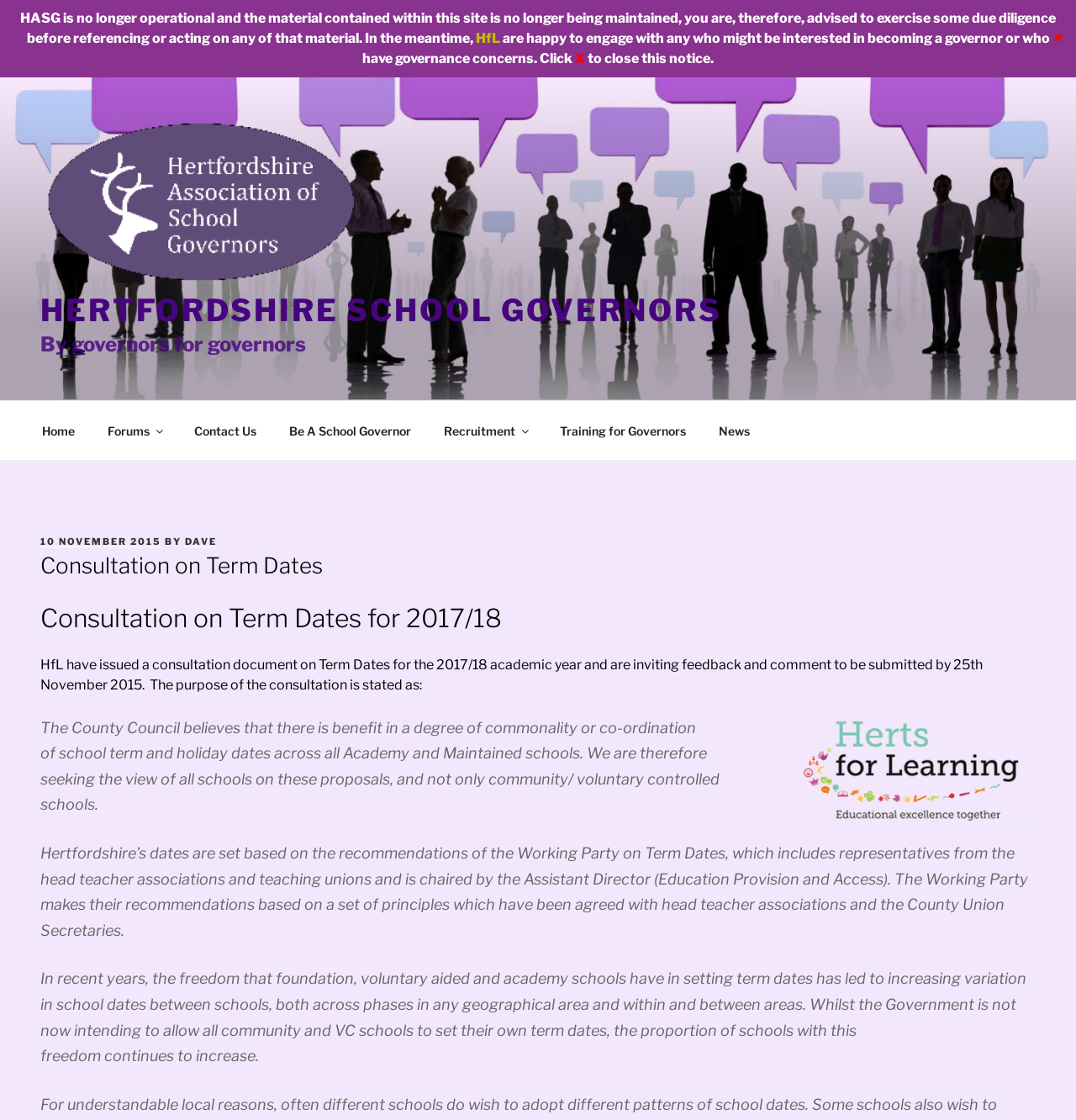Please determine the bounding box coordinates of the element's region to click for the following instruction: "Click the 'HfL' link".

[0.442, 0.027, 0.464, 0.041]